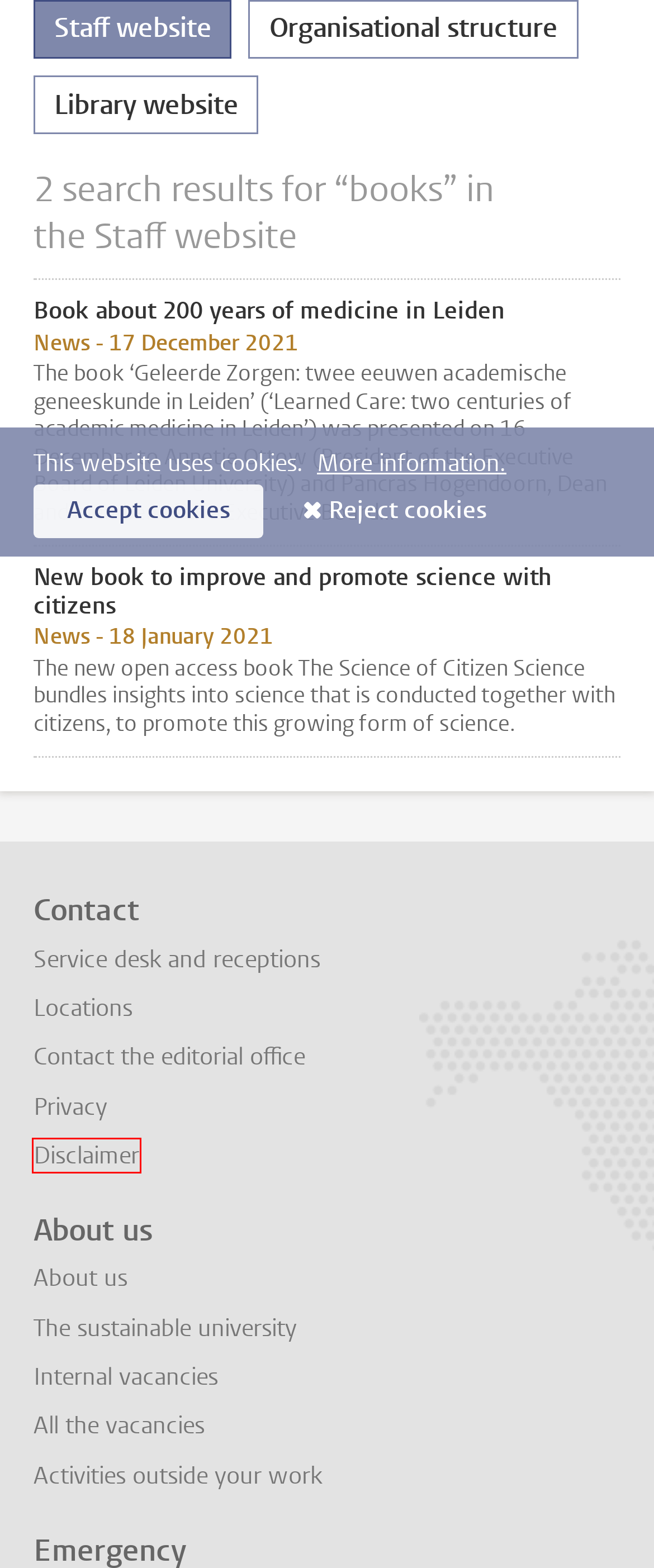You are given a screenshot of a webpage with a red rectangle bounding box. Choose the best webpage description that matches the new webpage after clicking the element in the bounding box. Here are the candidates:
A. Privacy Notice - Leiden University
B. Organisational structure - Leiden University
C. Cookies - Leiden University
D. For staff and students - Leiden University
E. Zoeken - Universiteit Leiden
F. Vacancies - Leiden University
G. Locations - Leiden University
H. University website - Disclaimer - Leiden University

H